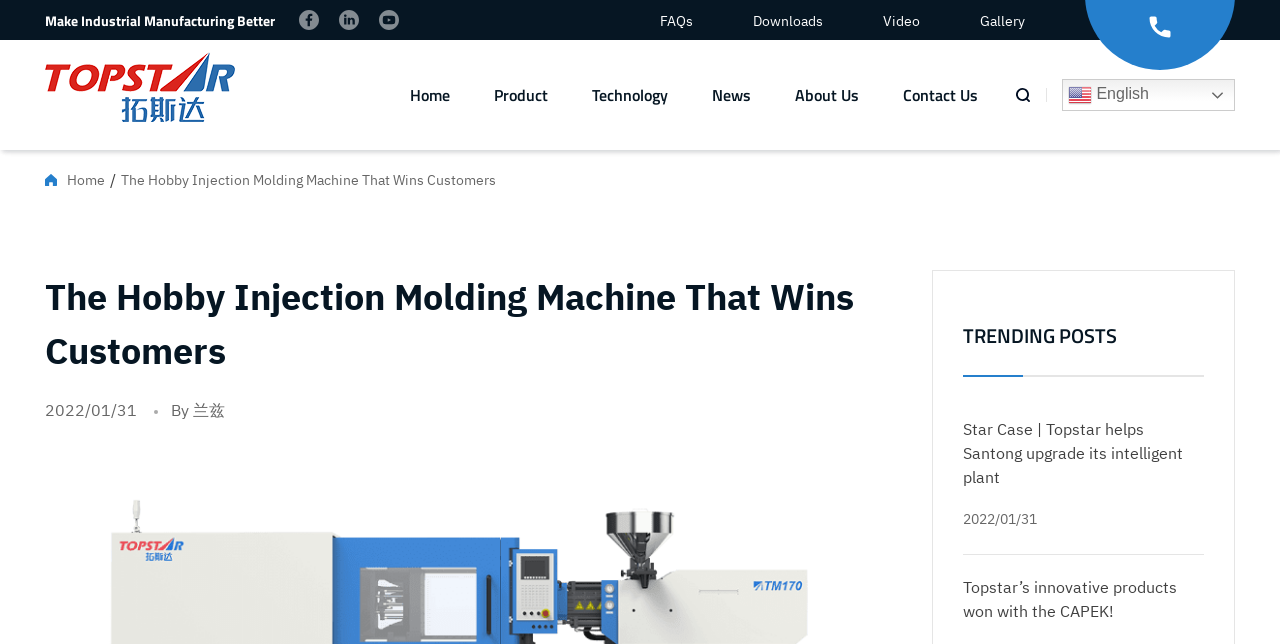Give the bounding box coordinates for the element described as: "Technology".

[0.455, 0.081, 0.53, 0.214]